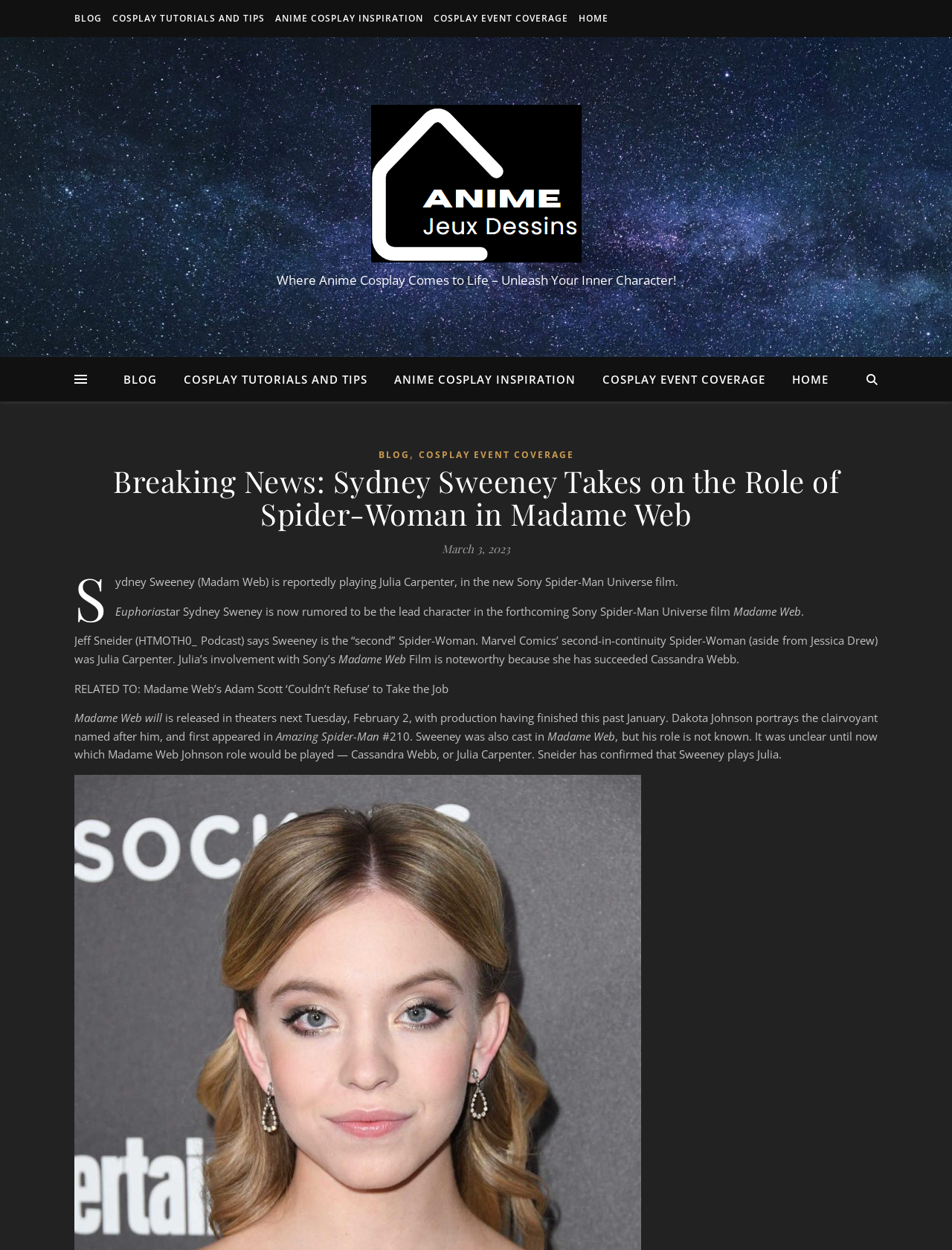When is Madame Web scheduled to be released in theaters?
Your answer should be a single word or phrase derived from the screenshot.

February 2